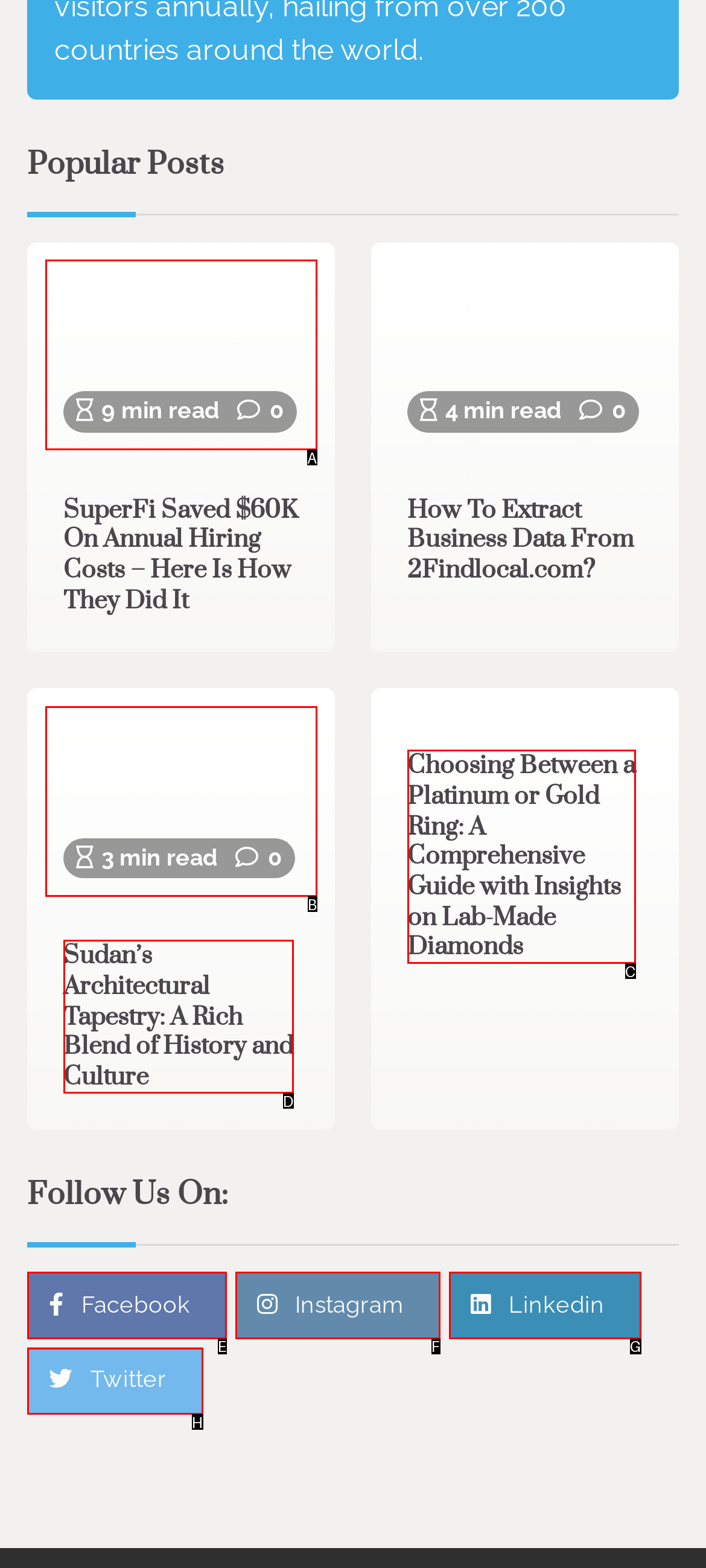Match the description: parent_node: 9 min read to the correct HTML element. Provide the letter of your choice from the given options.

A